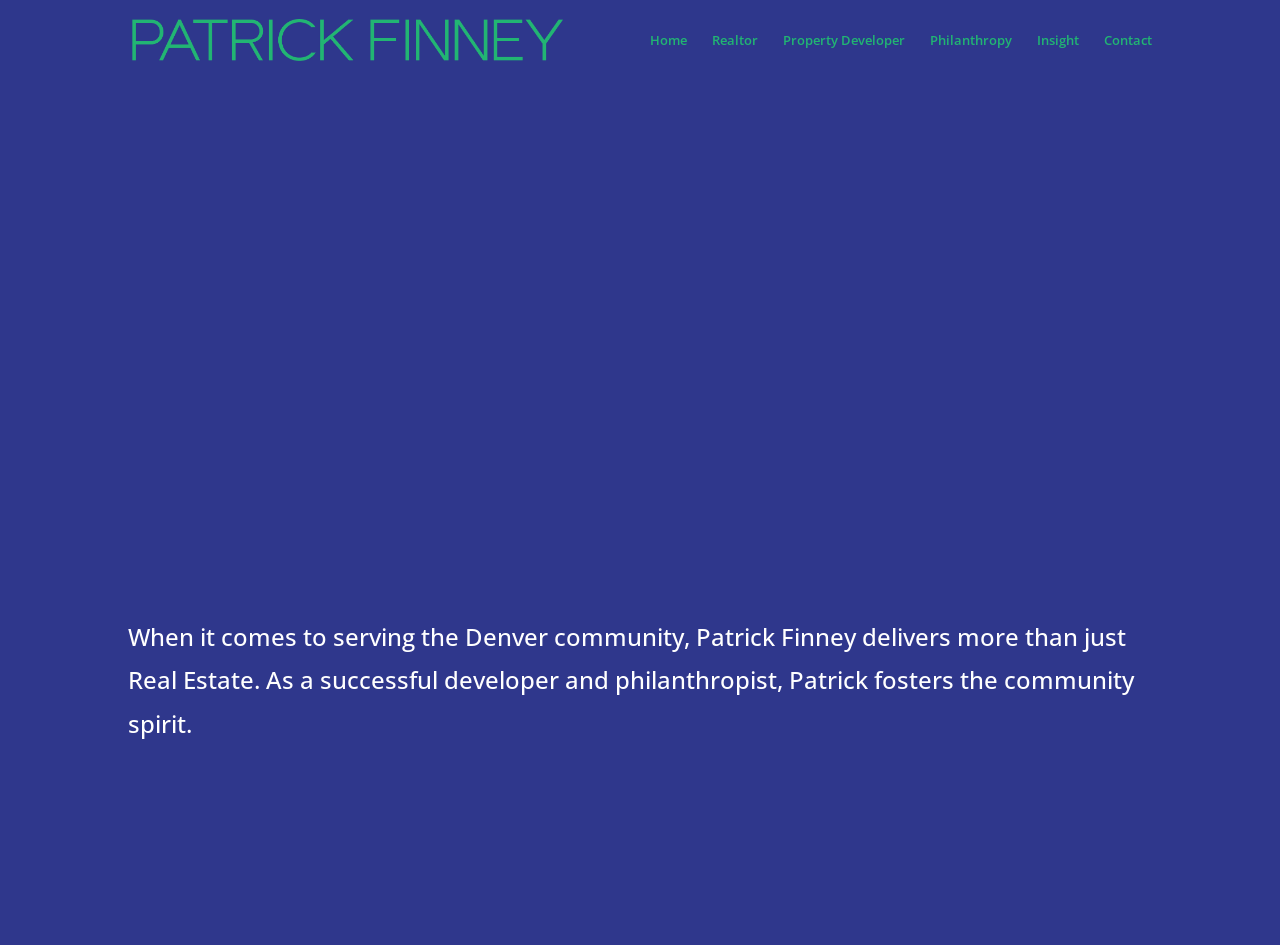Identify and extract the main heading from the webpage.

"A worthy foundation is built on trust, respect for the community, and attention to detail."